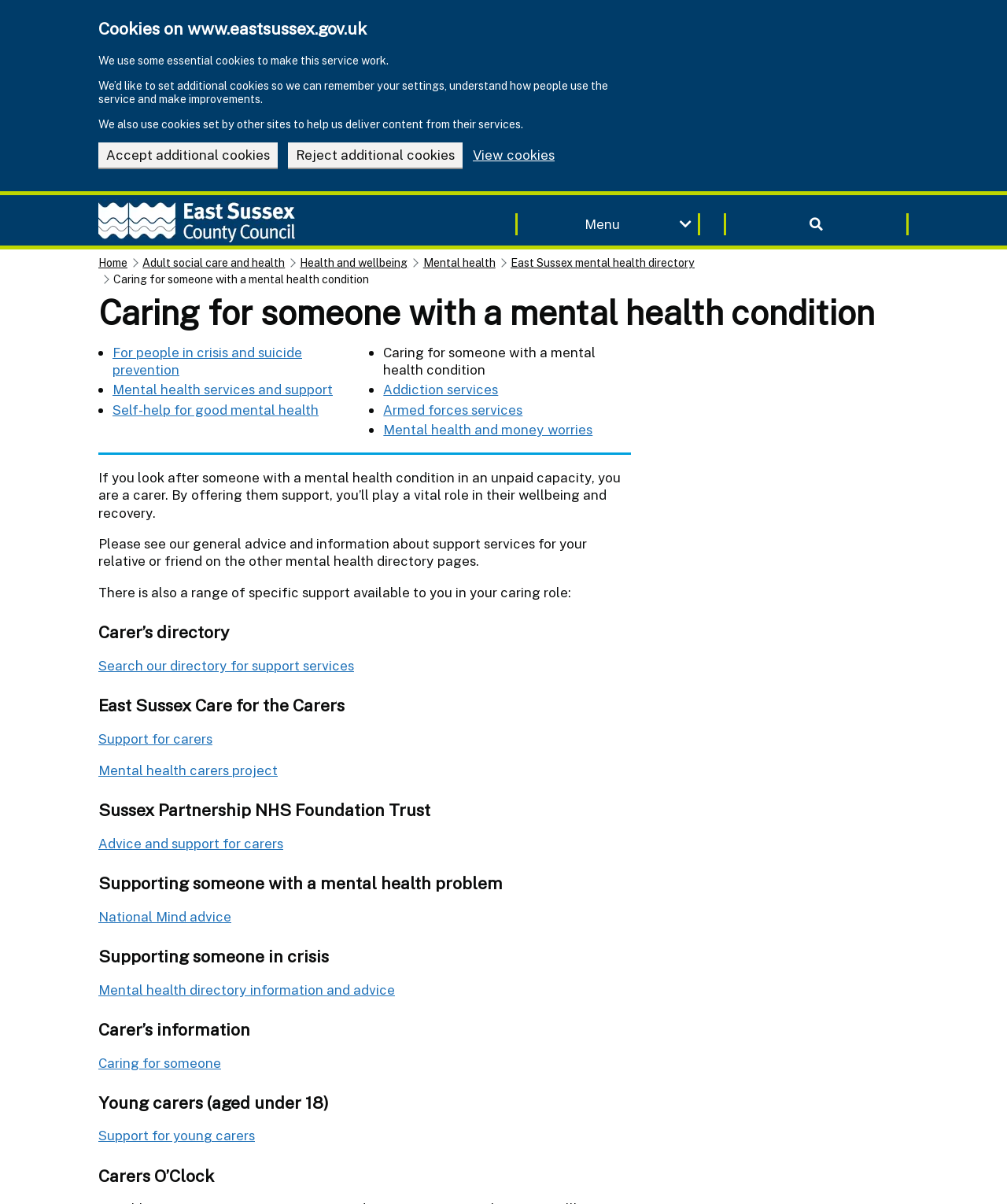Answer the question with a brief word or phrase:
What is the age range of young carers?

Under 18